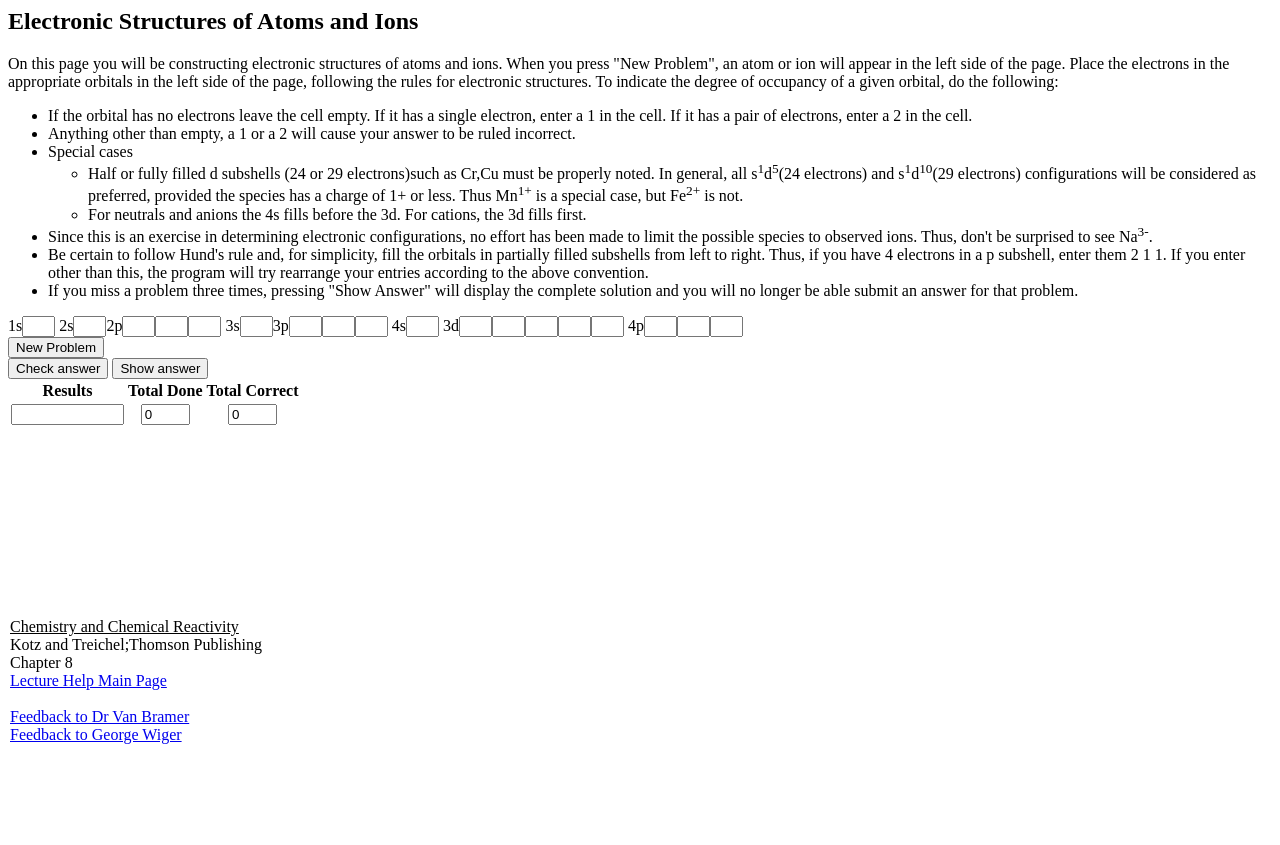Please specify the bounding box coordinates of the clickable region necessary for completing the following instruction: "Enter a value in the '1s' textbox". The coordinates must consist of four float numbers between 0 and 1, i.e., [left, top, right, bottom].

[0.017, 0.374, 0.043, 0.399]